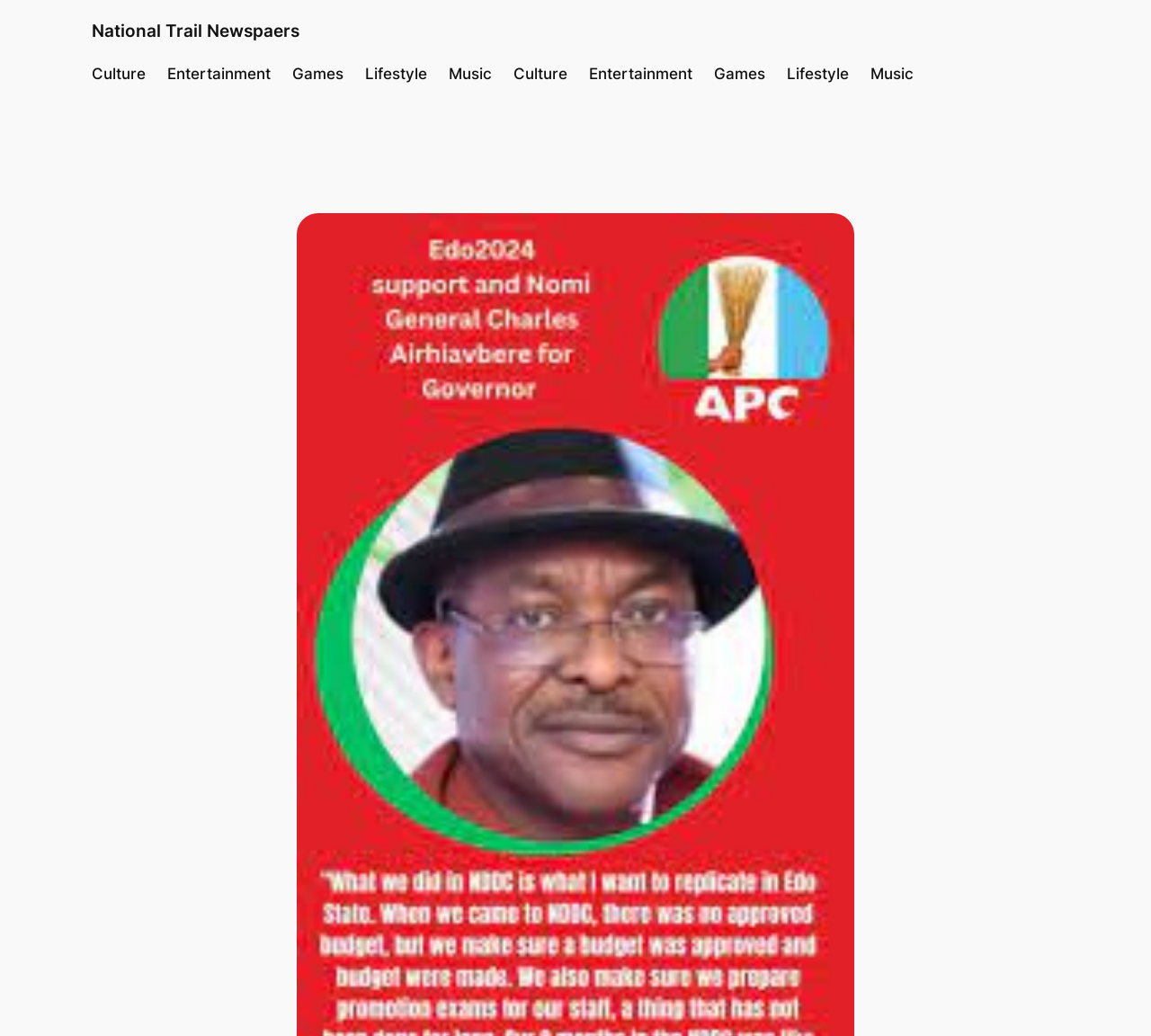Please indicate the bounding box coordinates of the element's region to be clicked to achieve the instruction: "explore Games category". Provide the coordinates as four float numbers between 0 and 1, i.e., [left, top, right, bottom].

[0.254, 0.06, 0.299, 0.082]